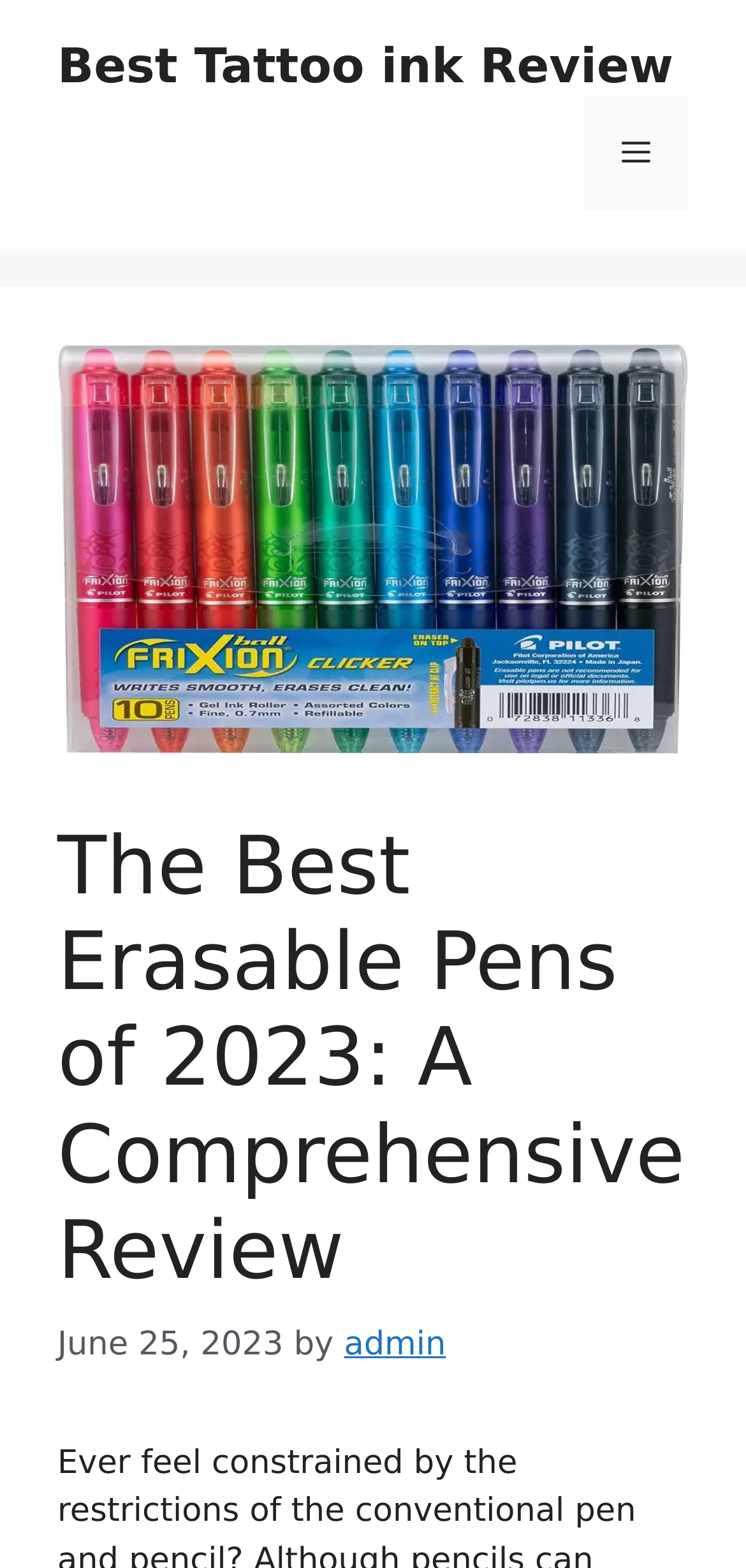Calculate the bounding box coordinates for the UI element based on the following description: "admin". Ensure the coordinates are four float numbers between 0 and 1, i.e., [left, top, right, bottom].

[0.461, 0.845, 0.598, 0.87]